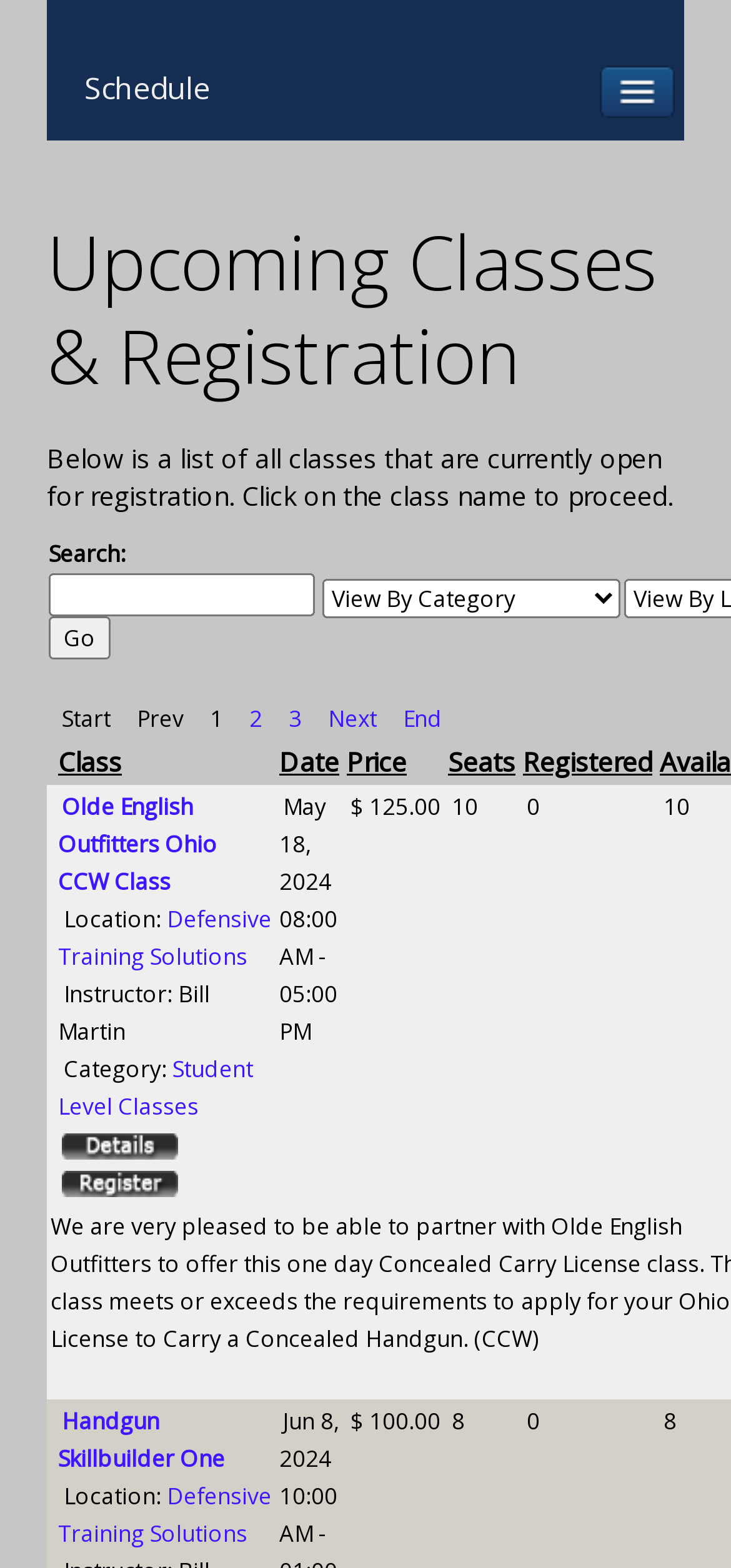Kindly determine the bounding box coordinates for the clickable area to achieve the given instruction: "Click on the 'Go' button".

[0.067, 0.393, 0.151, 0.421]